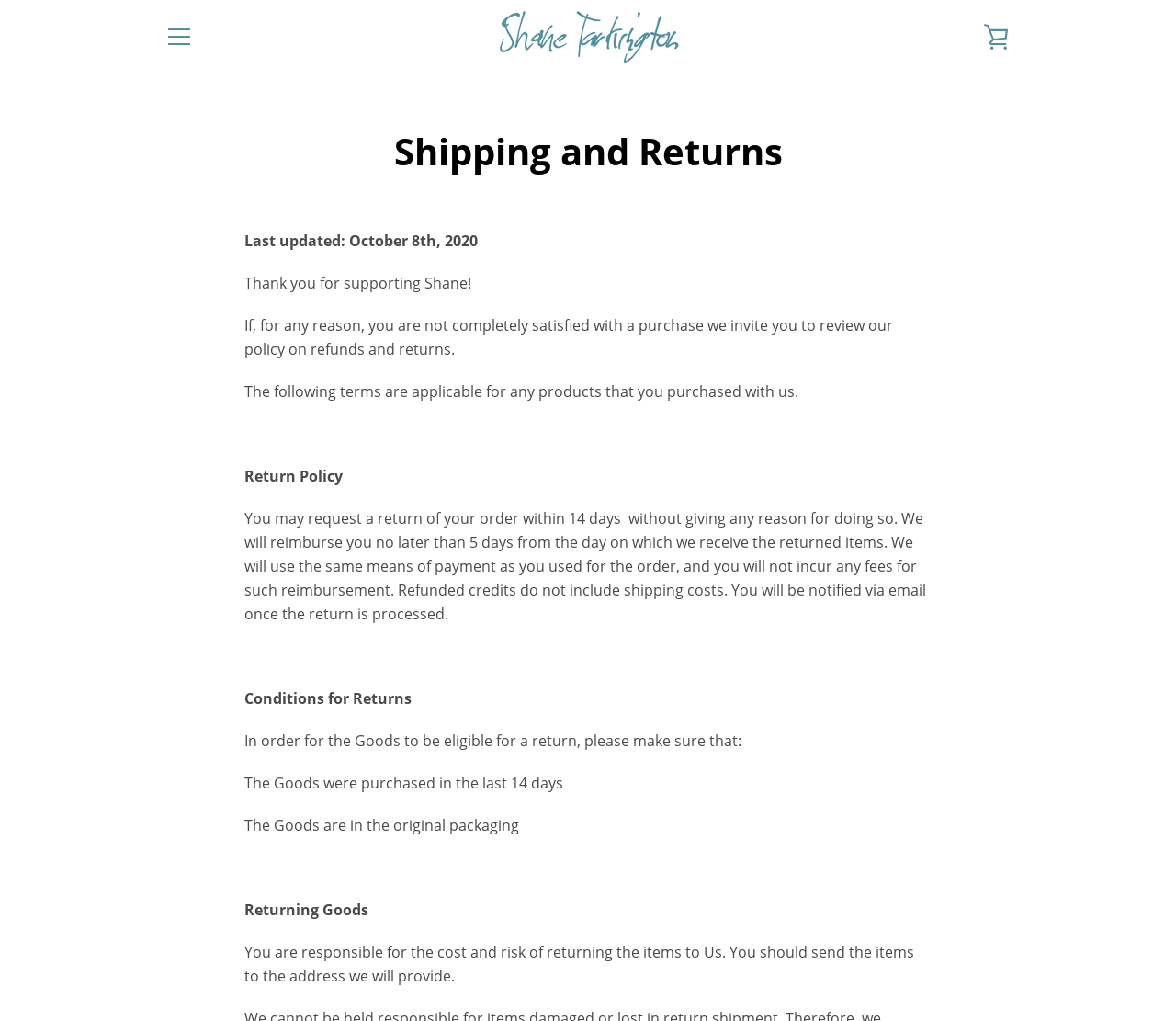Use a single word or phrase to answer this question: 
What is the purpose of this webpage?

Shipping and Returns